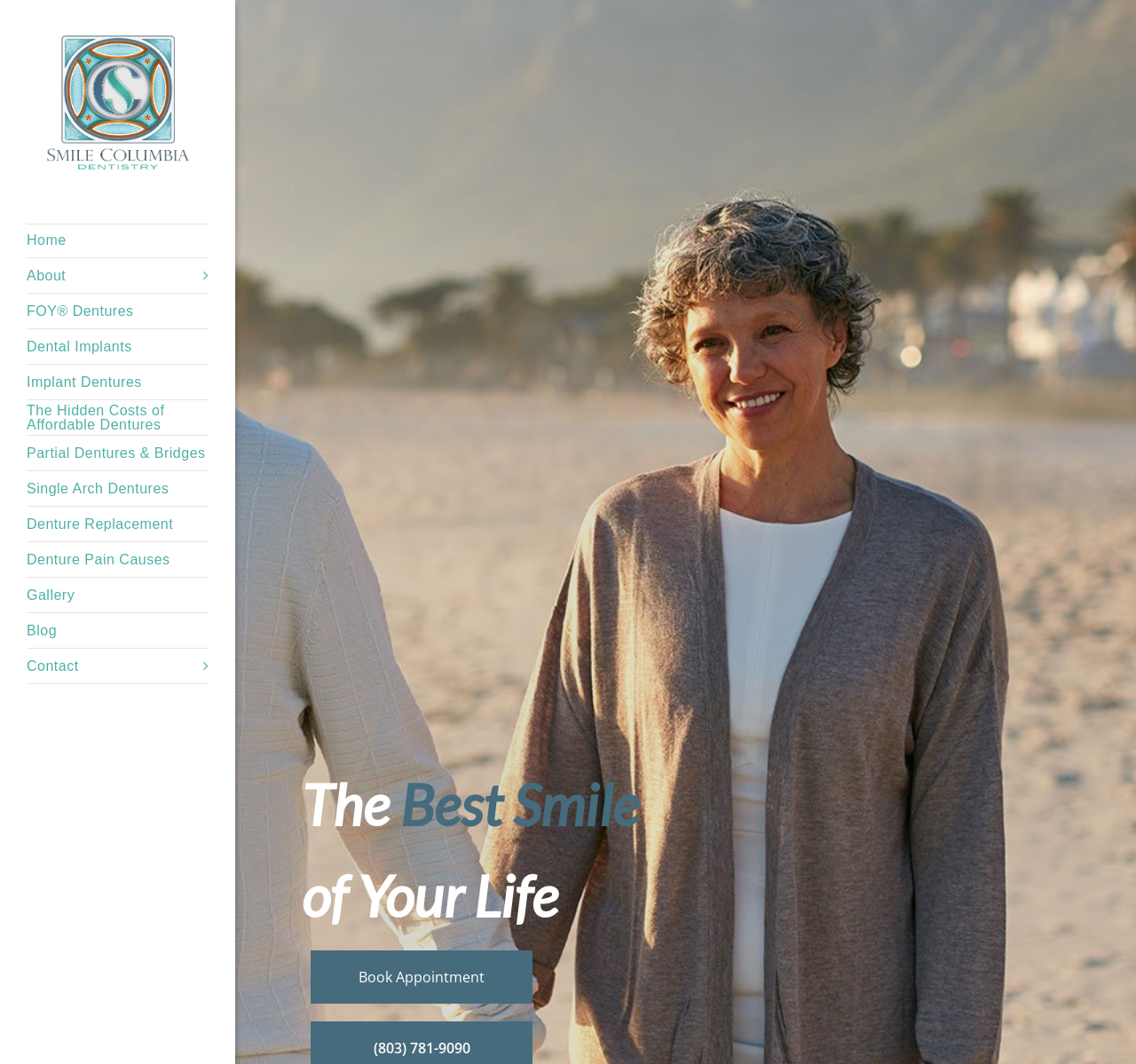Provide the bounding box coordinates of the HTML element this sentence describes: "About".

[0.0, 0.242, 0.207, 0.276]